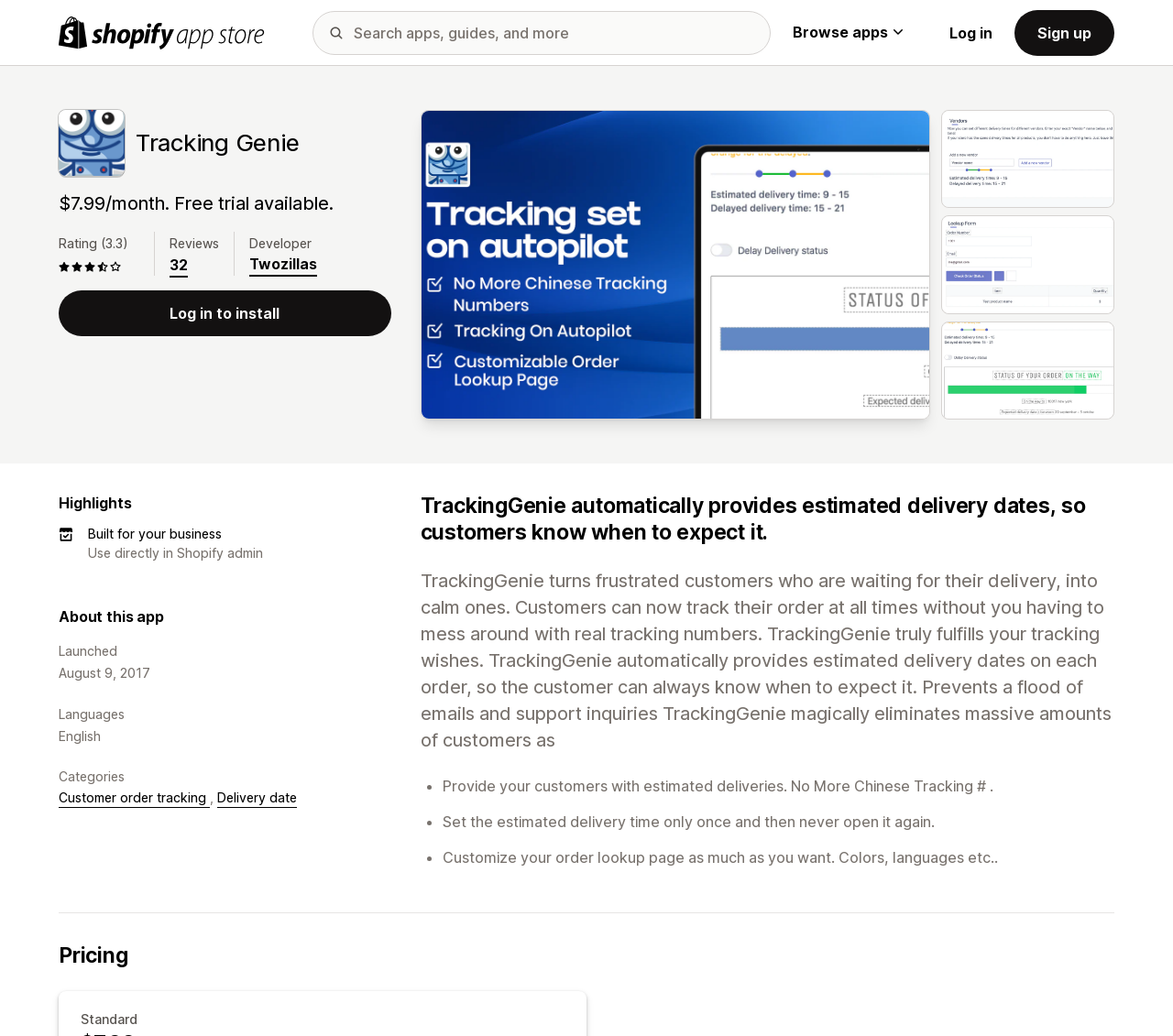Produce an extensive caption that describes everything on the webpage.

The webpage is about the Tracking Genie app on the Shopify App Store. At the top left, there is a Shopify App Store logo, and next to it, a search box where users can search for apps, guides, and more. Below the search box, there is a button to browse apps. On the top right, there are links to log in and sign up.

The main content of the page is about the Tracking Genie app. There is a heading with the app's name, followed by a description of the app's pricing, which is $7.99/month with a free trial available. The app has a rating of 3.3 and 32 reviews. The developer of the app is Twozillas.

Below the app's description, there is a button to log in to install the app. Next to the button, there is a featured images gallery with four images showcasing the app's features.

The page then highlights the app's key features, including its ability to be used directly in Shopify admin, and its customization options. There is also a section about the app, which mentions that it was launched on August 9, 2017, and is available in English.

Further down the page, there is a detailed description of the app's benefits, including its ability to provide estimated delivery dates, prevent a flood of emails and support inquiries, and customize the order lookup page. The page also lists the app's features in bullet points, including providing estimated deliveries, setting estimated delivery time, and customizing the order lookup page.

Finally, at the bottom of the page, there is a section on pricing, which mentions that the app has a standard plan.